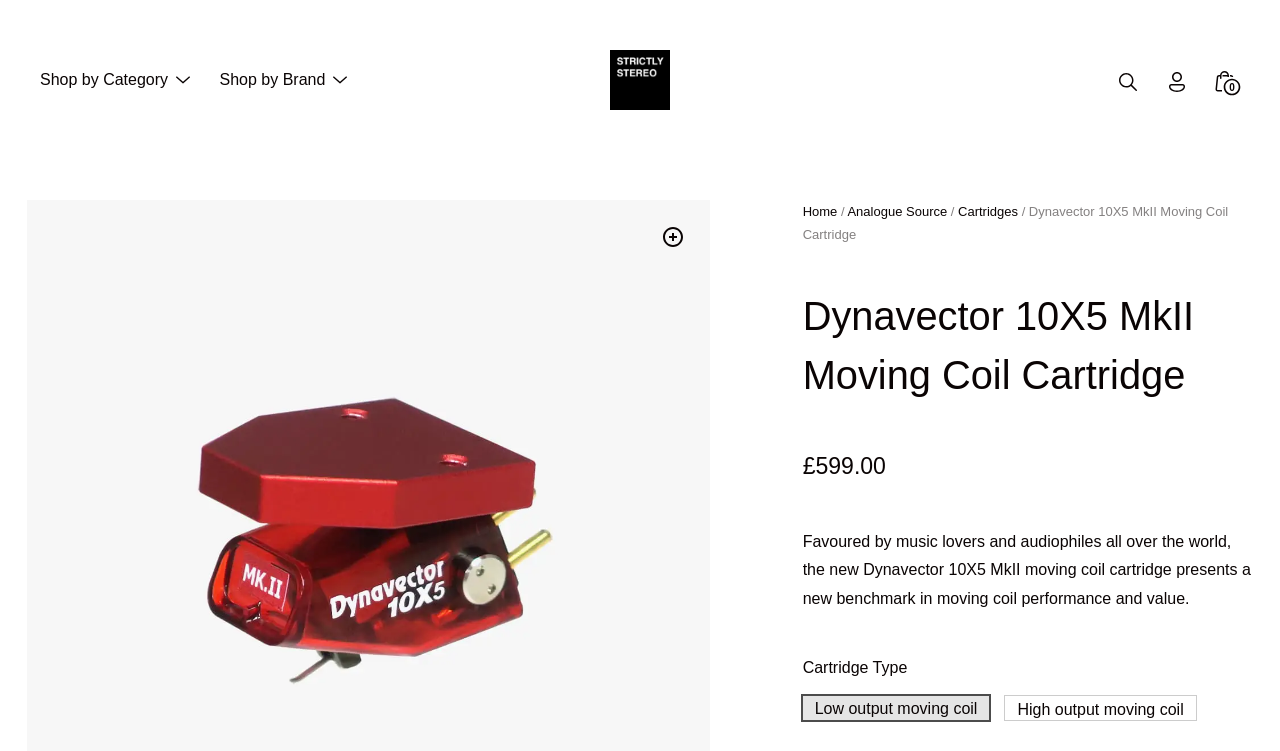Please answer the following question using a single word or phrase: 
What is the purpose of the 'Search Toggle' button?

To toggle search